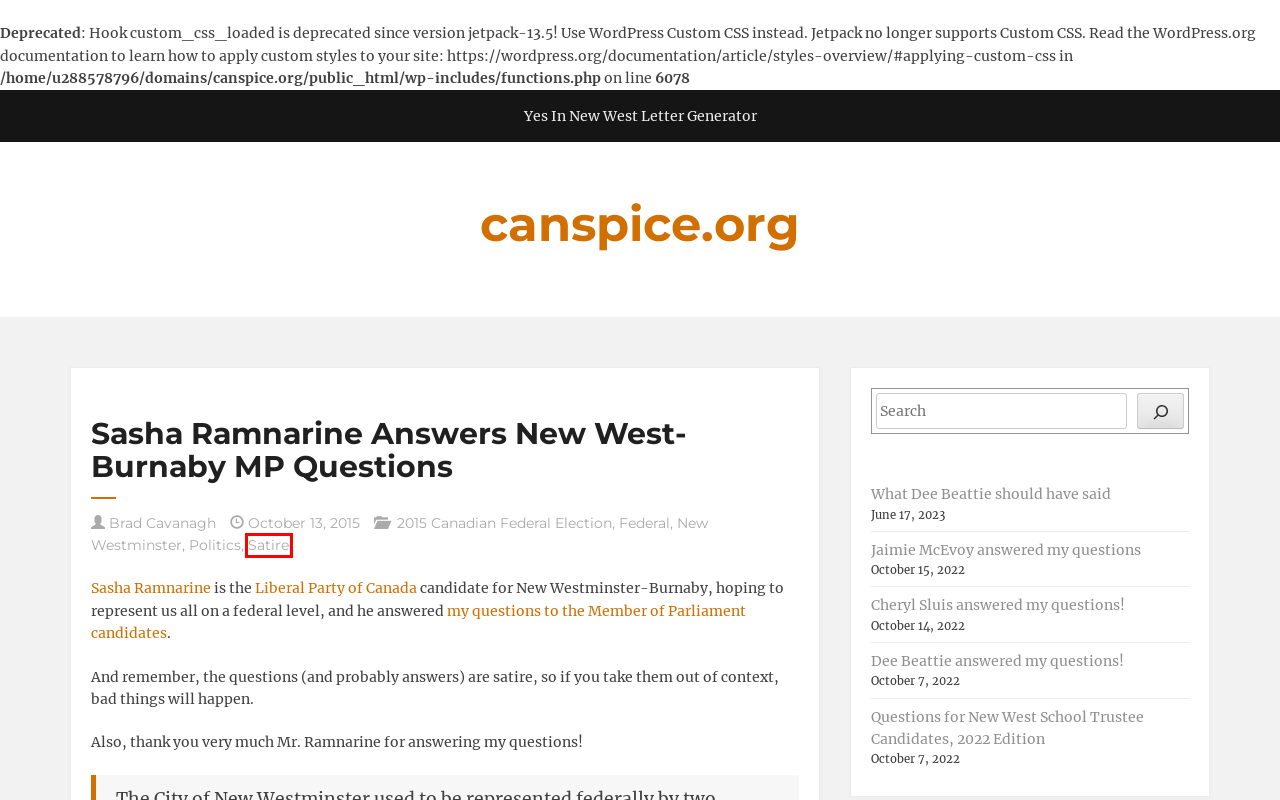Examine the screenshot of a webpage with a red bounding box around an element. Then, select the webpage description that best represents the new page after clicking the highlighted element. Here are the descriptions:
A. Jaimie McEvoy answered my questions – canspice.org
B. Brad Cavanagh – canspice.org
C. Dee Beattie answered my questions! – canspice.org
D. Liberal Party of Canada
E. Satire – canspice.org
F. 2015 Canadian Federal Election – canspice.org
G. What Dee Beattie should have said – canspice.org
H. Questions for New Westminster-Burnaby MP Candidates – canspice.org

E